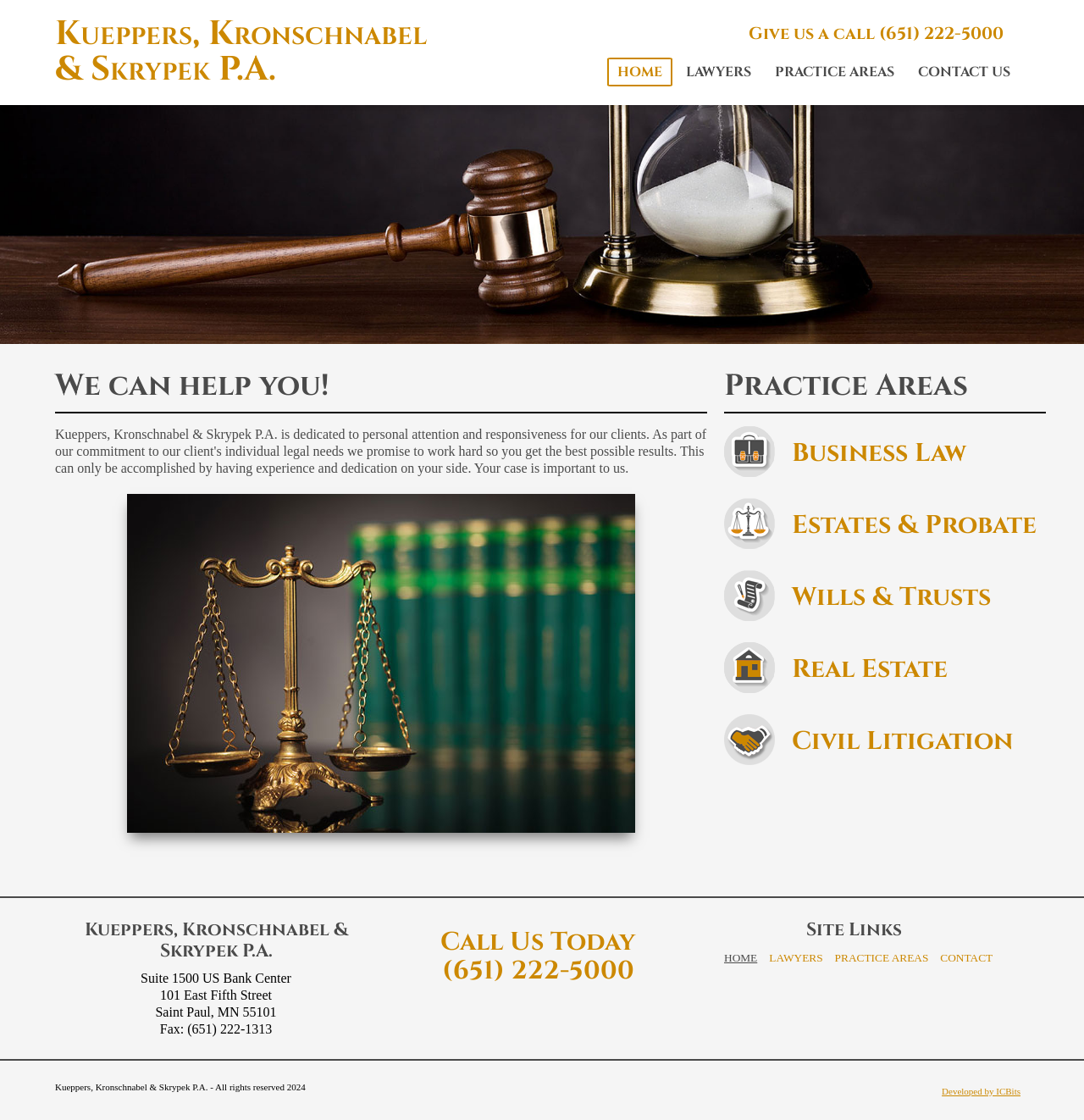Determine the bounding box coordinates of the clickable element to achieve the following action: 'Click the 'HOME' link'. Provide the coordinates as four float values between 0 and 1, formatted as [left, top, right, bottom].

[0.56, 0.052, 0.62, 0.077]